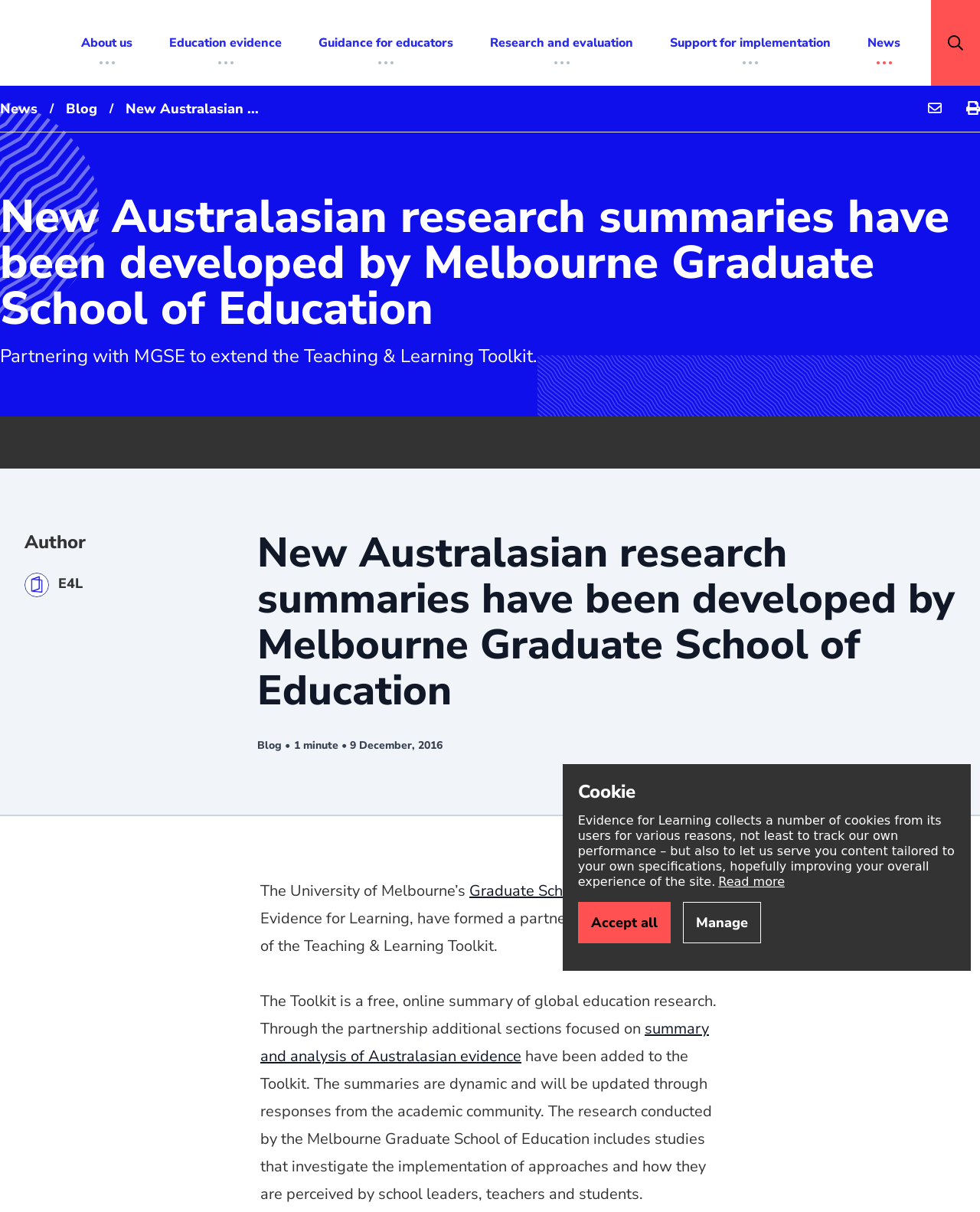Identify the bounding box for the UI element specified in this description: "Manage". The coordinates must be four float numbers between 0 and 1, formatted as [left, top, right, bottom].

[0.697, 0.744, 0.776, 0.778]